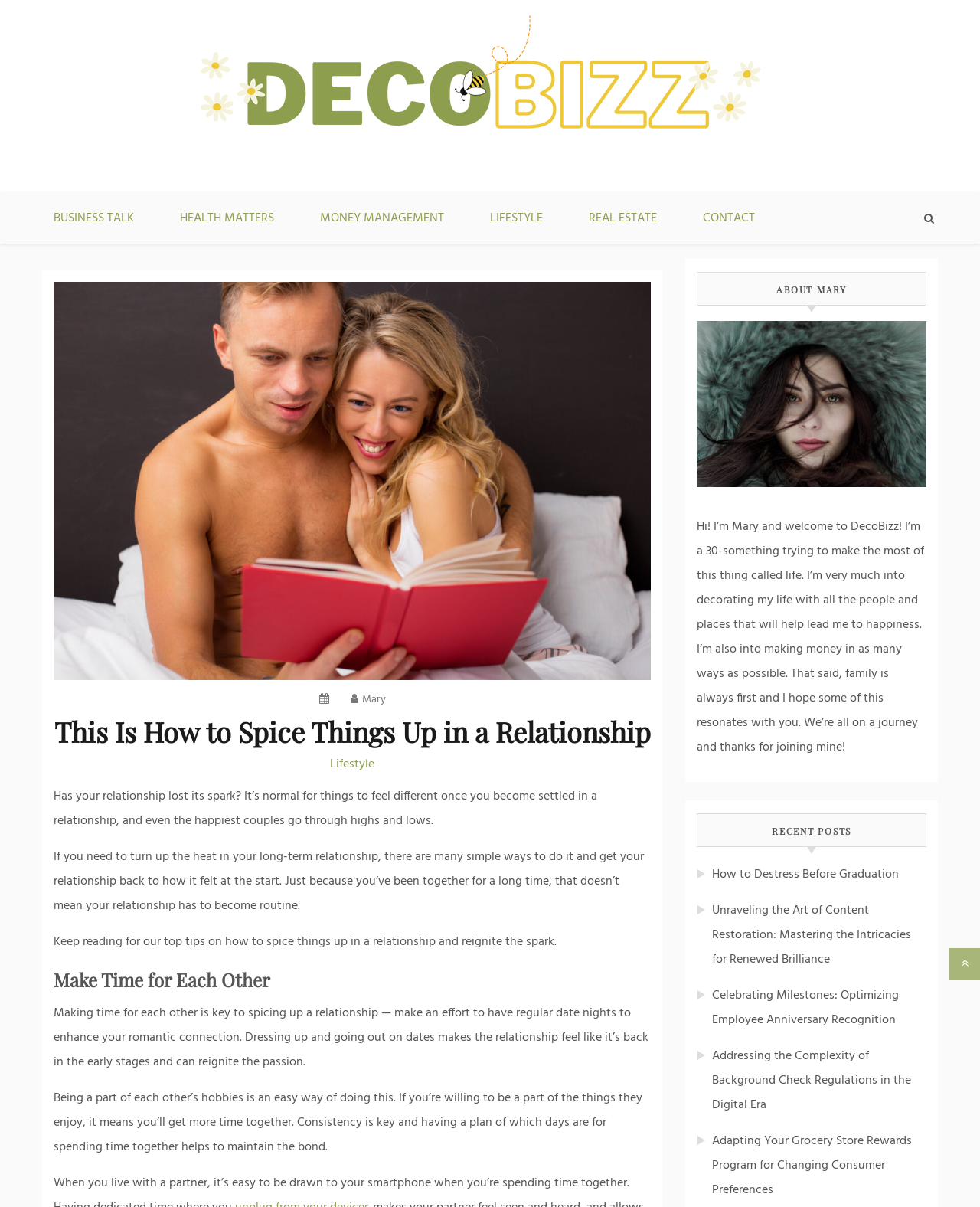Locate the coordinates of the bounding box for the clickable region that fulfills this instruction: "Click Dowty Propellers".

None